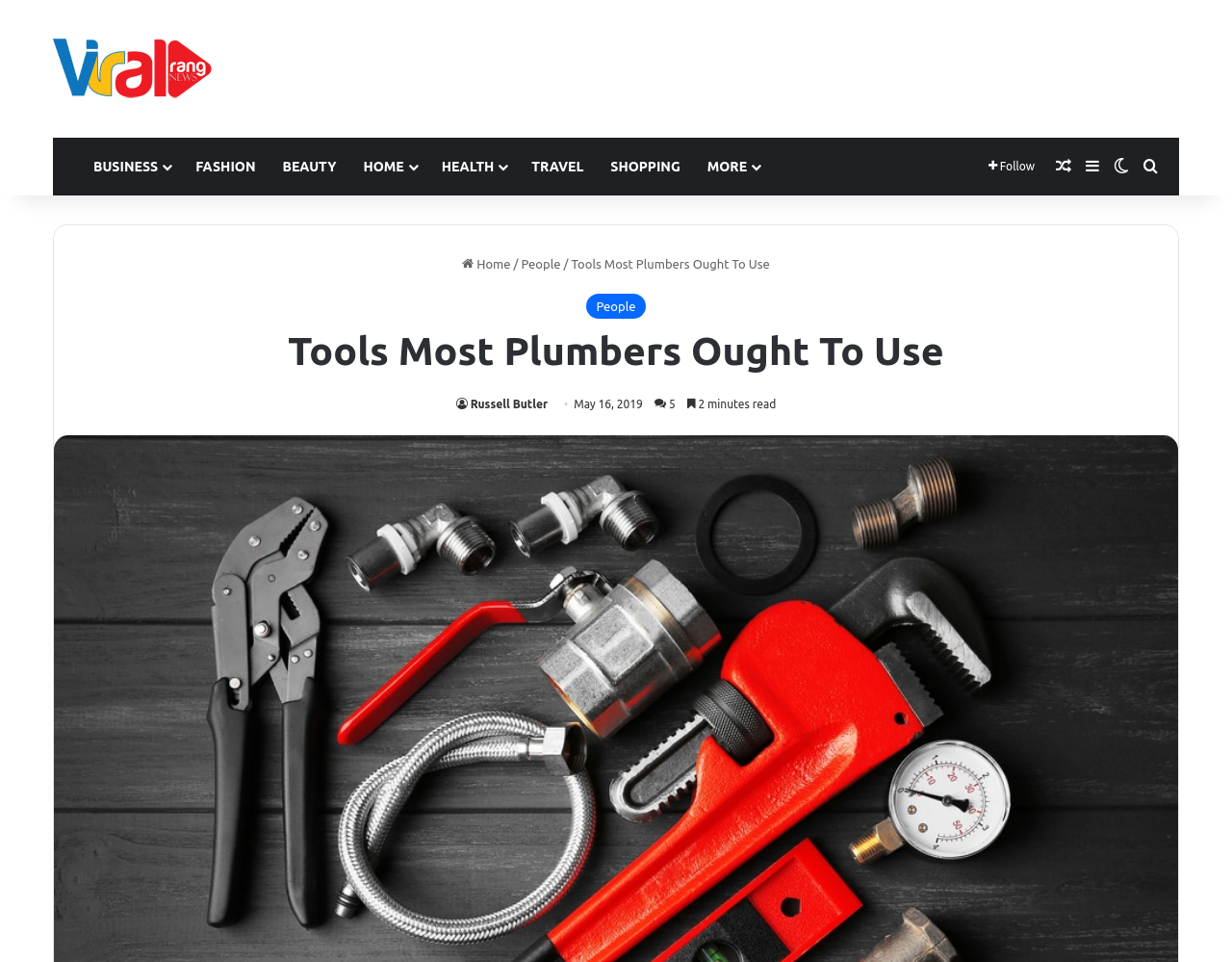Using floating point numbers between 0 and 1, provide the bounding box coordinates in the format (top-left x, top-left y, bottom-right x, bottom-right y). Locate the UI element described here: Russell Butler

[0.37, 0.414, 0.445, 0.427]